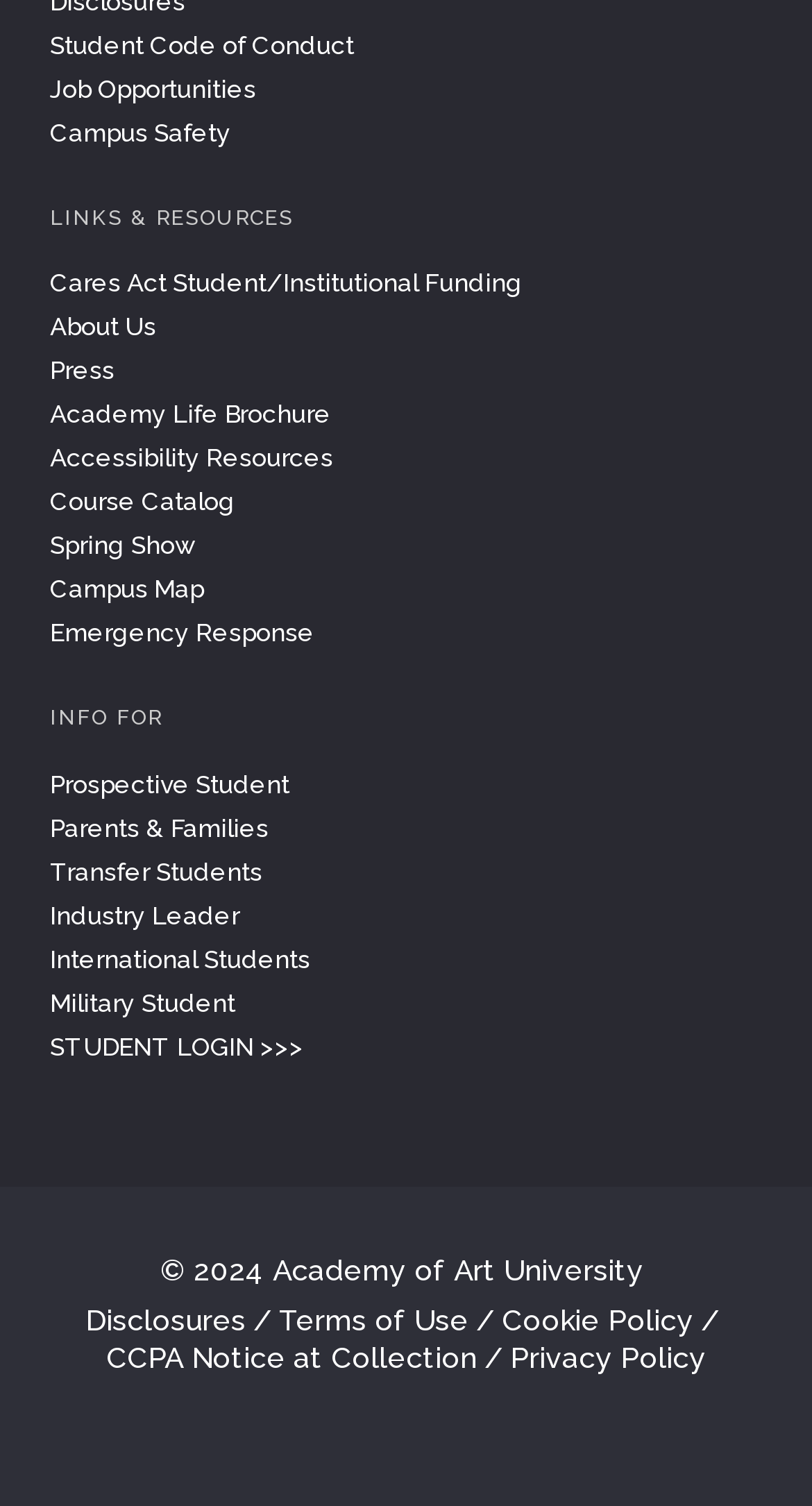Use a single word or phrase to answer this question: 
How many social media icons are present at the bottom of the webpage?

5